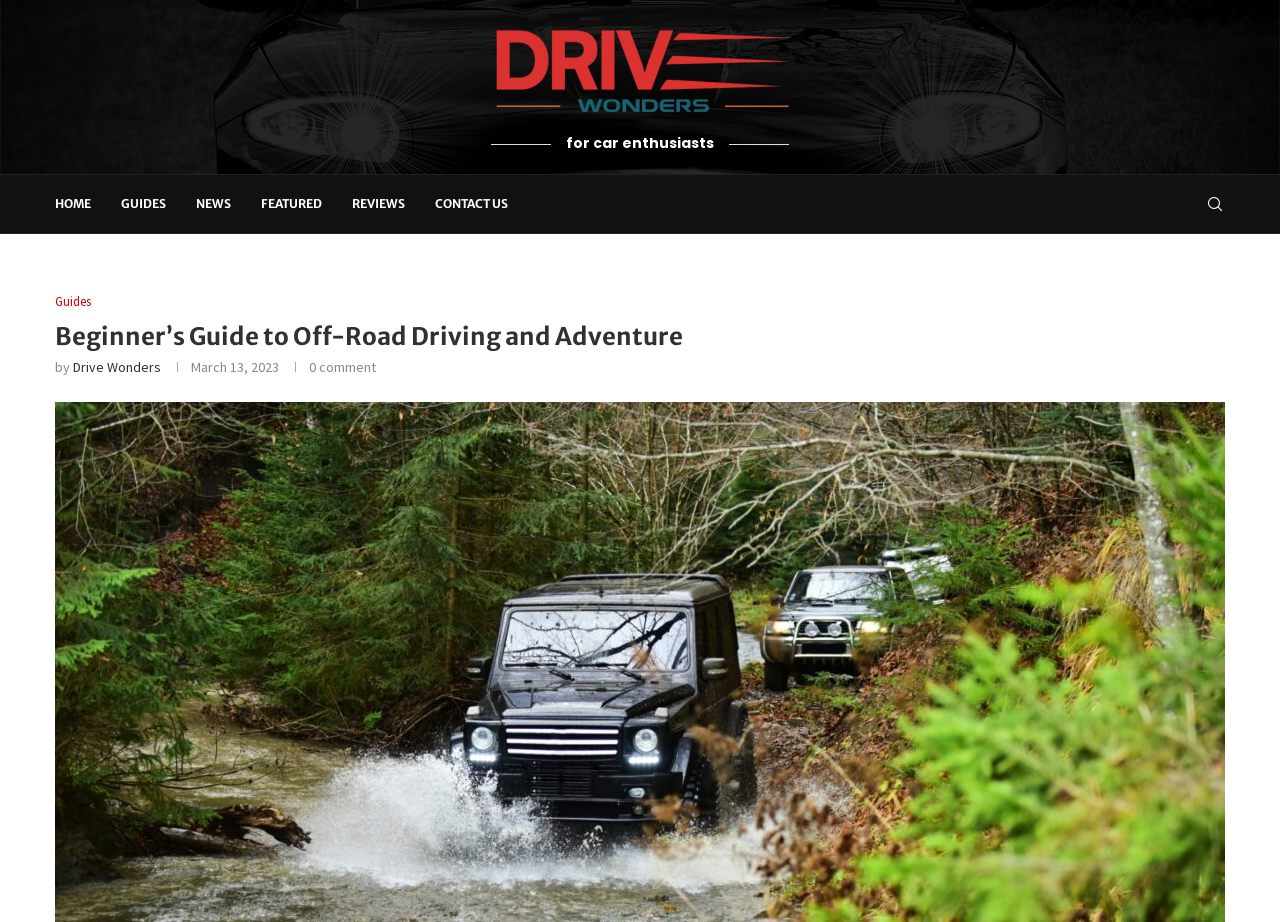Can you find the bounding box coordinates for the element to click on to achieve the instruction: "read news"?

[0.153, 0.19, 0.18, 0.253]